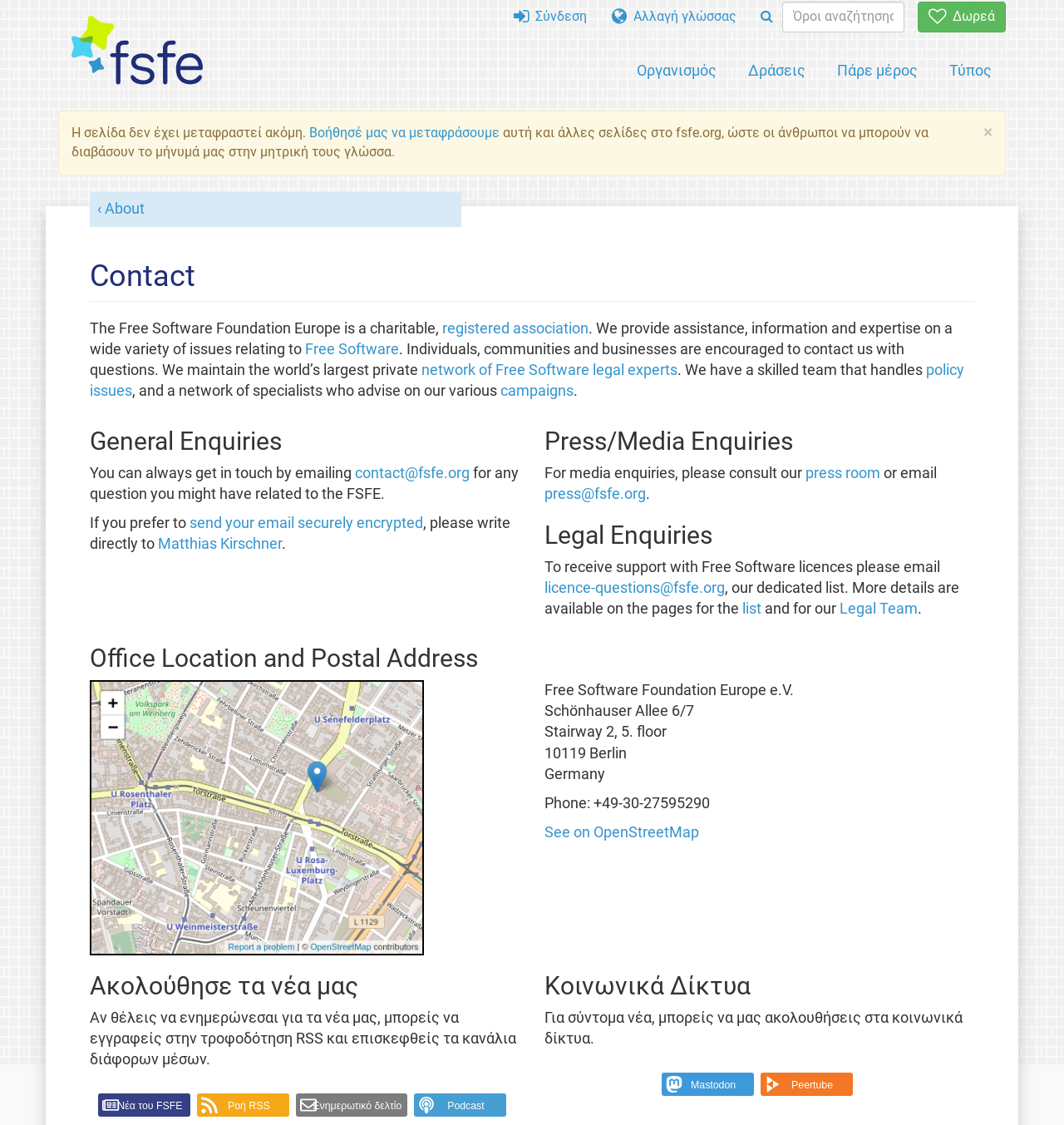Please pinpoint the bounding box coordinates for the region I should click to adhere to this instruction: "Contact FSFE".

[0.333, 0.413, 0.441, 0.428]